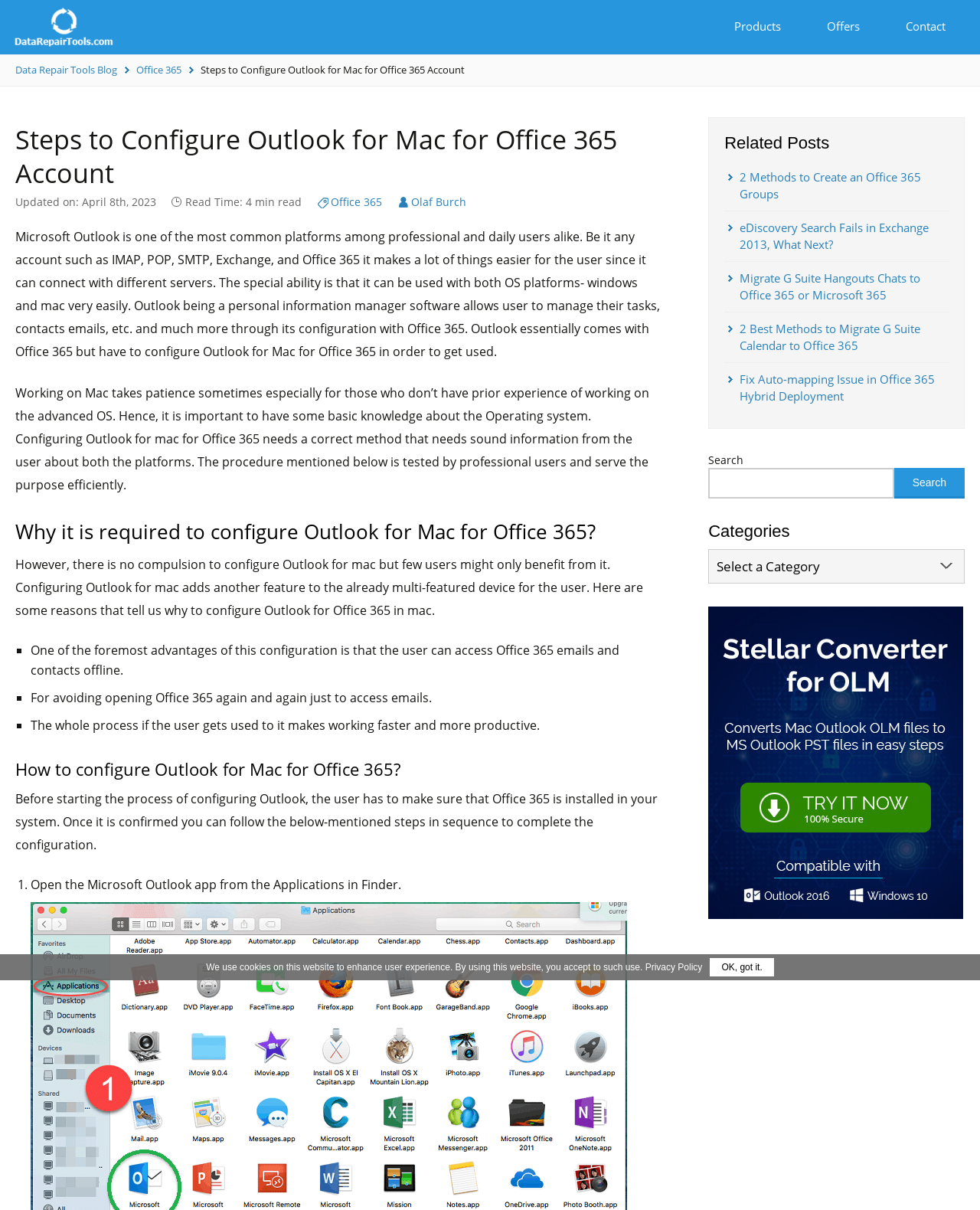How many steps are involved in configuring Outlook for Mac for Office 365?
Relying on the image, give a concise answer in one word or a brief phrase.

at least one